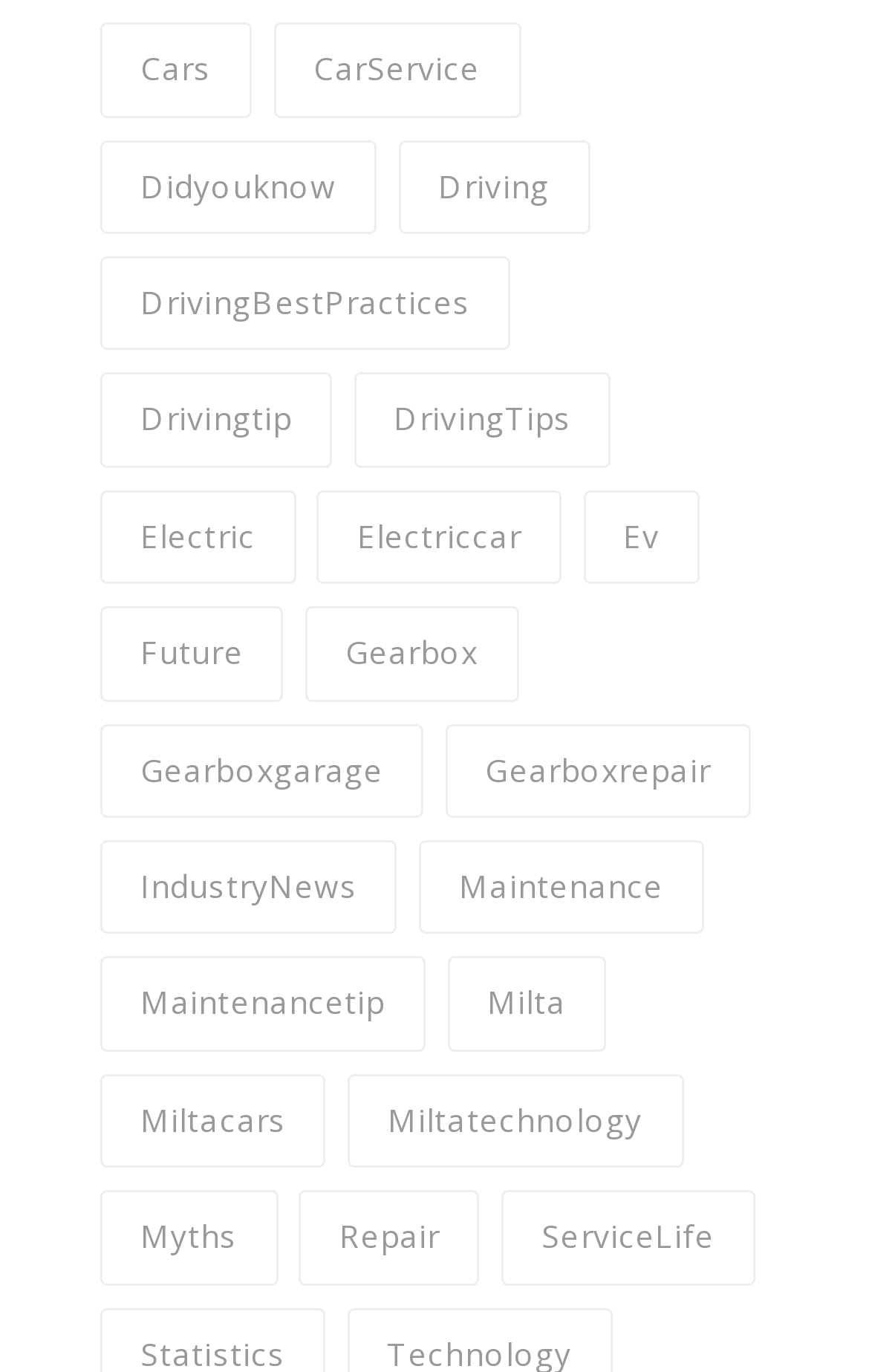What is the last link on the webpage?
Using the visual information, answer the question in a single word or phrase.

ServiceLife